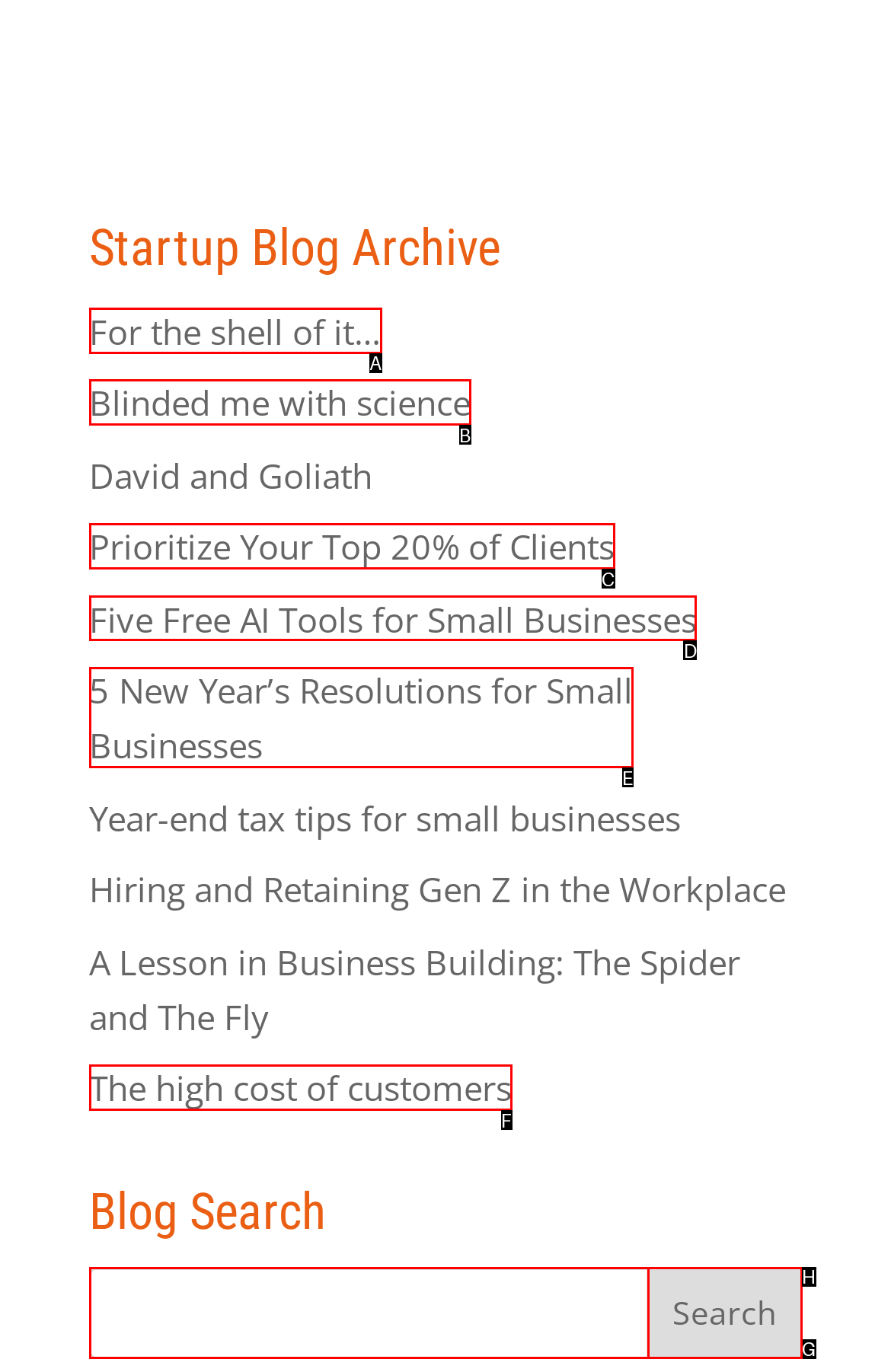Determine which option should be clicked to carry out this task: View the blog post 'Five Free AI Tools for Small Businesses'
State the letter of the correct choice from the provided options.

D